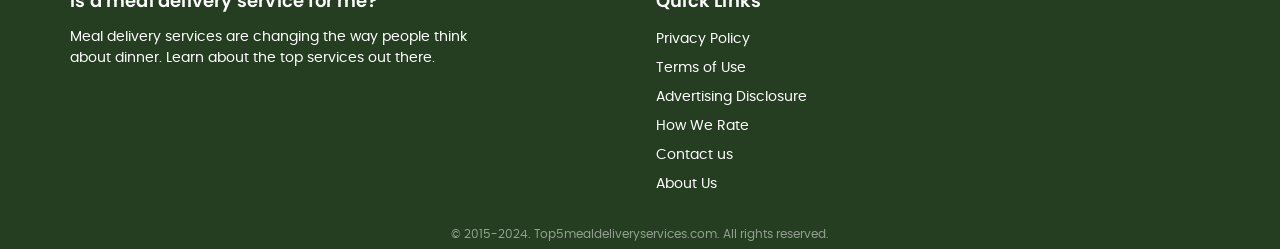What year was the copyright established?
Give a comprehensive and detailed explanation for the question.

The copyright year can be found at the bottom of the page, where it says '© 2015-2024. Top5mealdeliveryservices.com. All rights reserved.' The earliest year mentioned is 2015, which is the year the copyright was established.